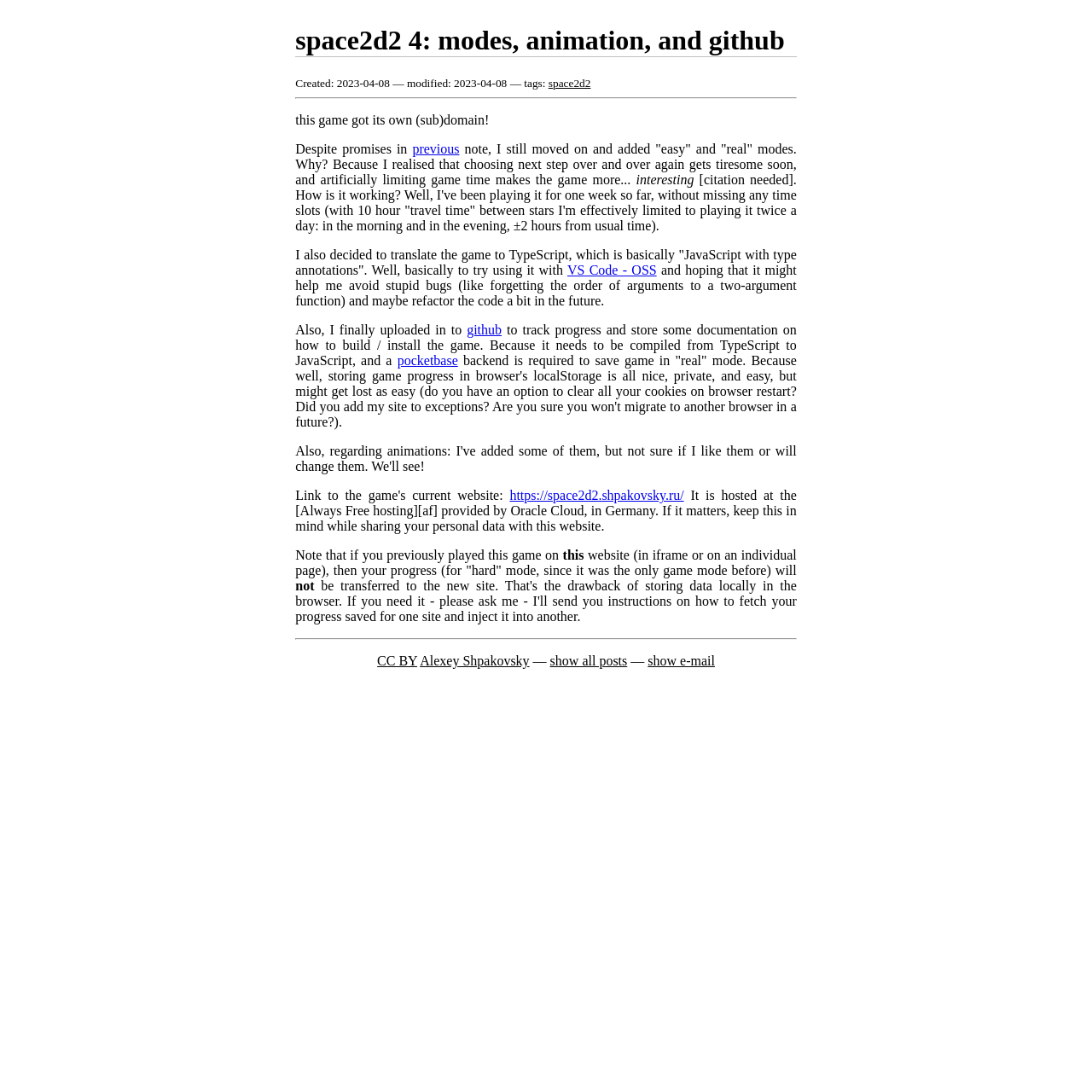Identify the bounding box coordinates of the region I need to click to complete this instruction: "check the 'CC BY' license".

[0.345, 0.599, 0.382, 0.612]